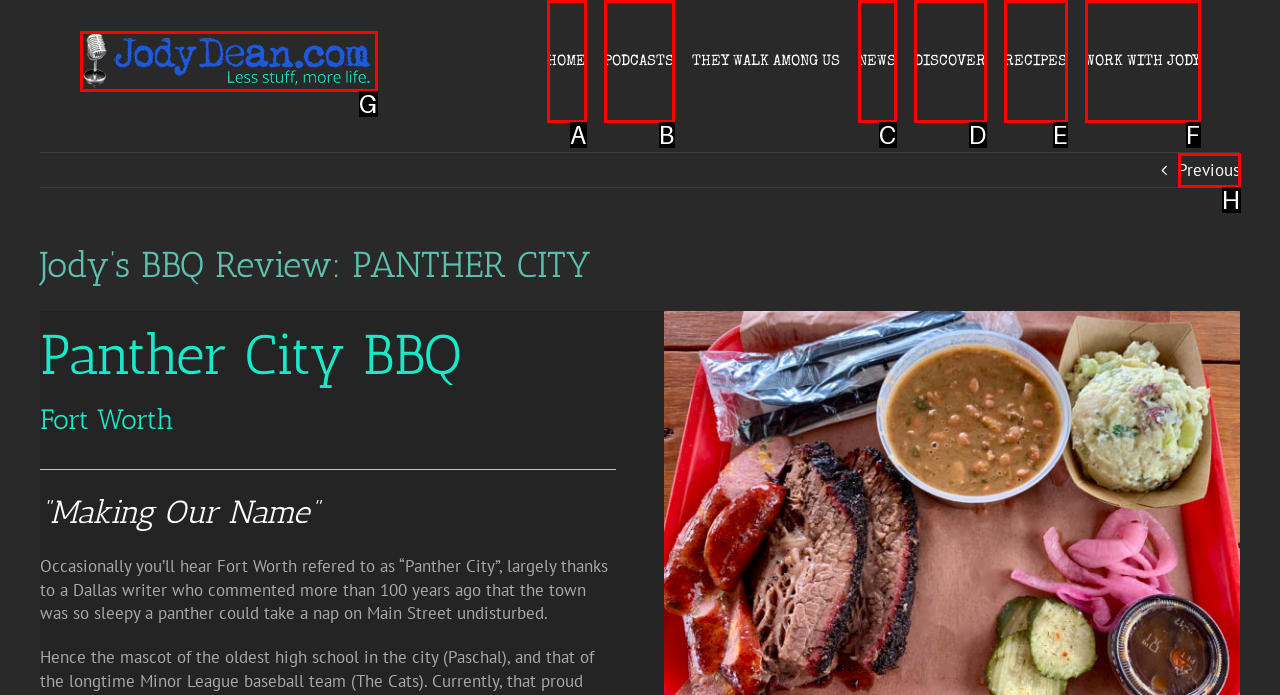Find the UI element described as: NEWS
Reply with the letter of the appropriate option.

C